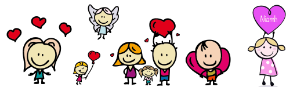What is the playful angel adding to the scene?
Offer a detailed and exhaustive answer to the question.

The playful angel above the family is adding a whimsical touch to the scene, which means it is adding a sense of fantasy and playfulness to the overall atmosphere of the illustration.